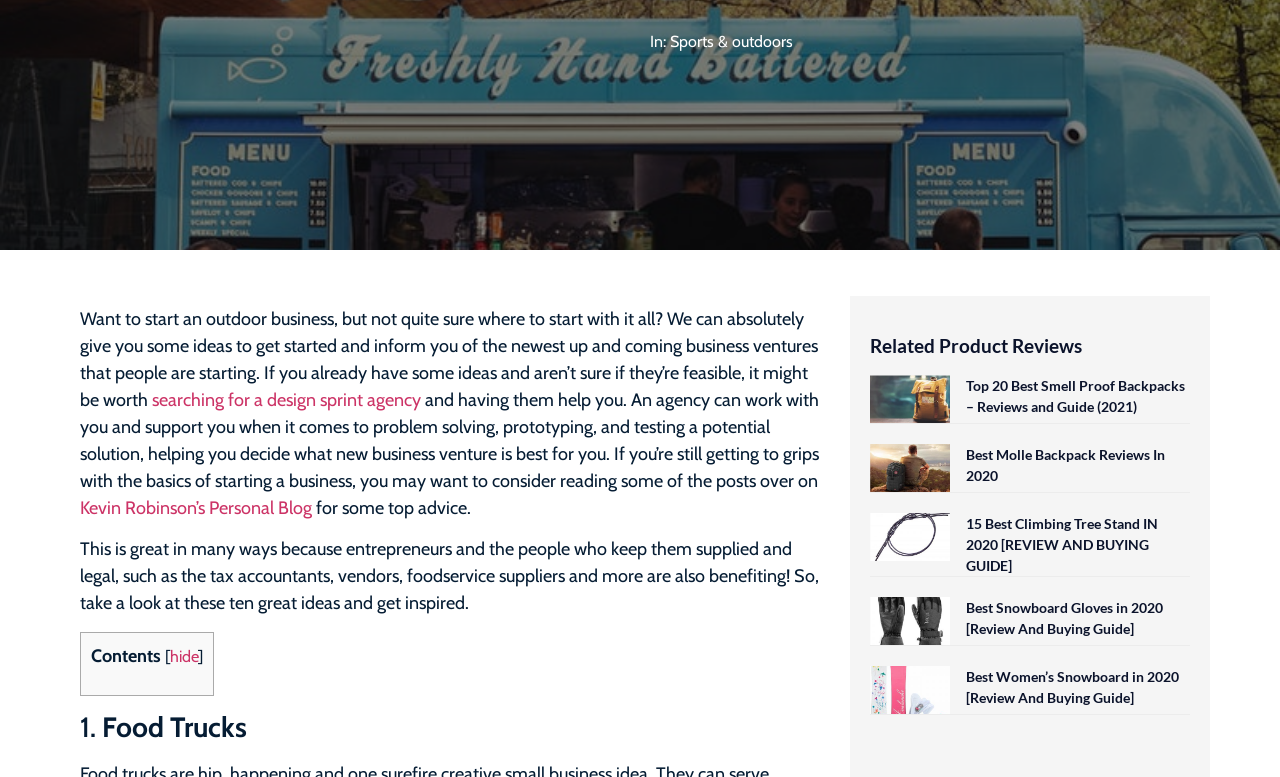Extract the bounding box coordinates for the UI element described by the text: "Kevin Robinson’s Personal Blog". The coordinates should be in the form of [left, top, right, bottom] with values between 0 and 1.

[0.062, 0.64, 0.244, 0.668]